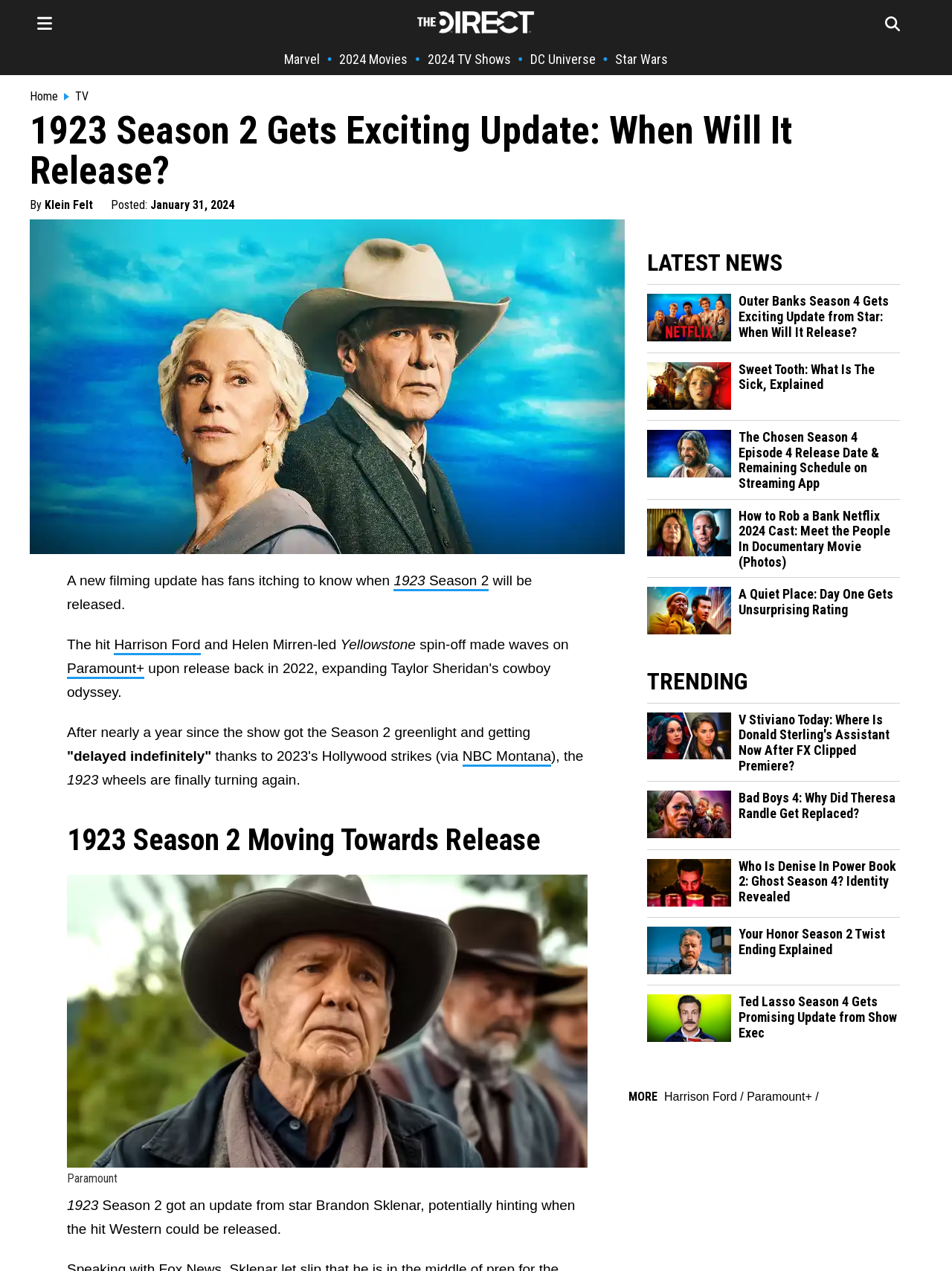What is the release status of 1923 Season 2?
Please provide a single word or phrase answer based on the image.

Delayed indefinitely